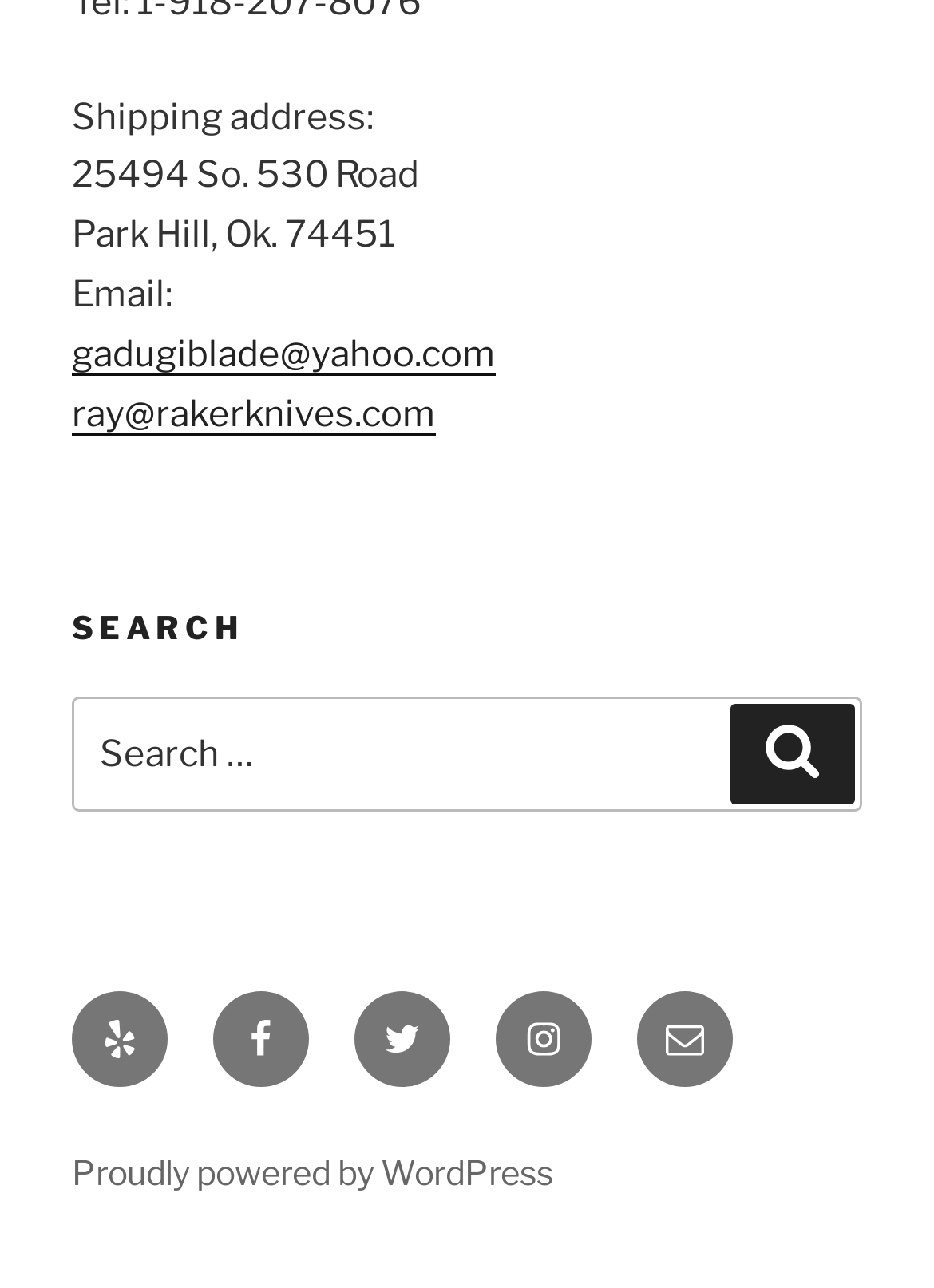Please identify the bounding box coordinates of the clickable element to fulfill the following instruction: "Click on Twitter link". The coordinates should be four float numbers between 0 and 1, i.e., [left, top, right, bottom].

[0.379, 0.769, 0.482, 0.844]